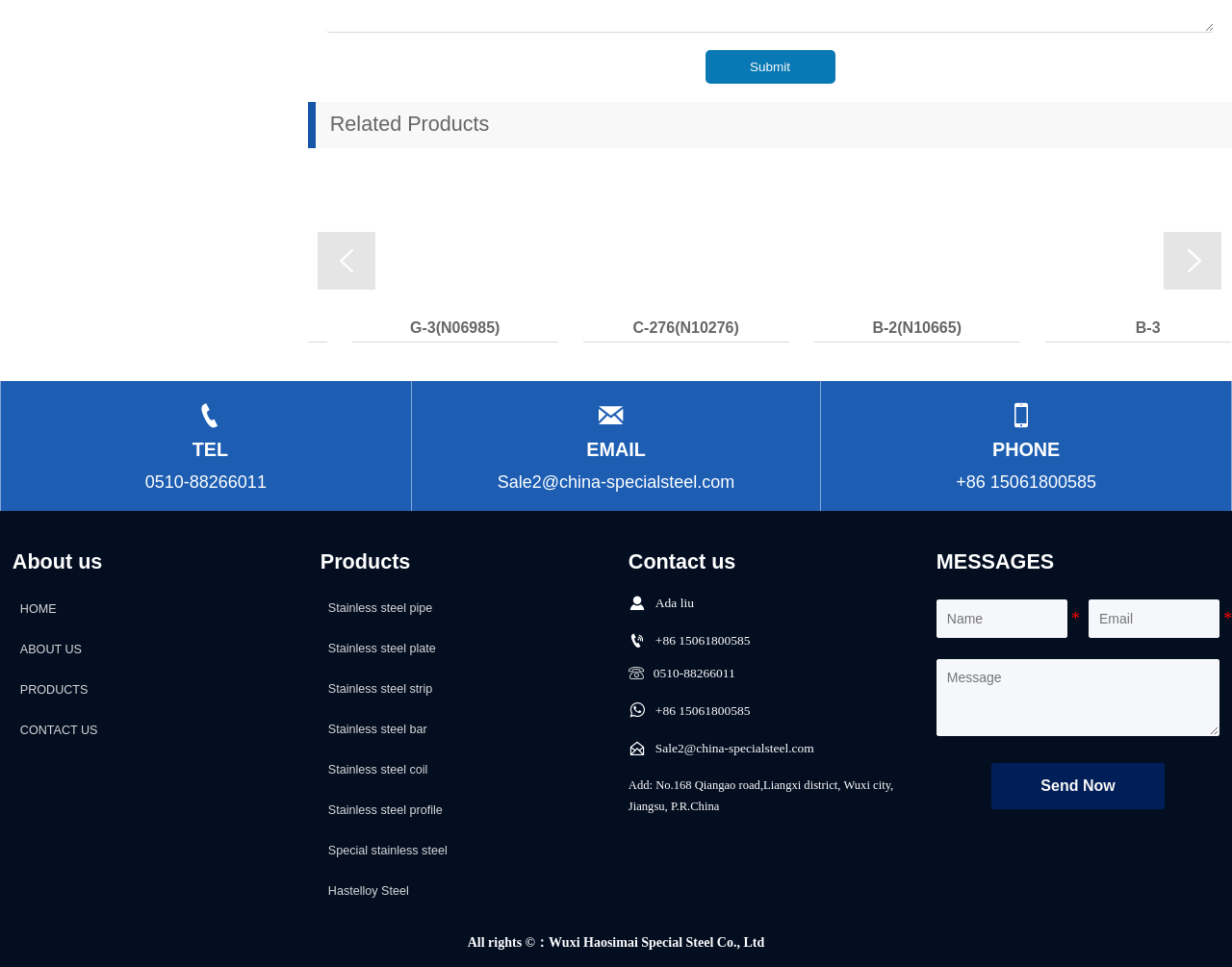Pinpoint the bounding box coordinates of the clickable element to carry out the following instruction: "Send a message."

[0.805, 0.789, 0.945, 0.836]